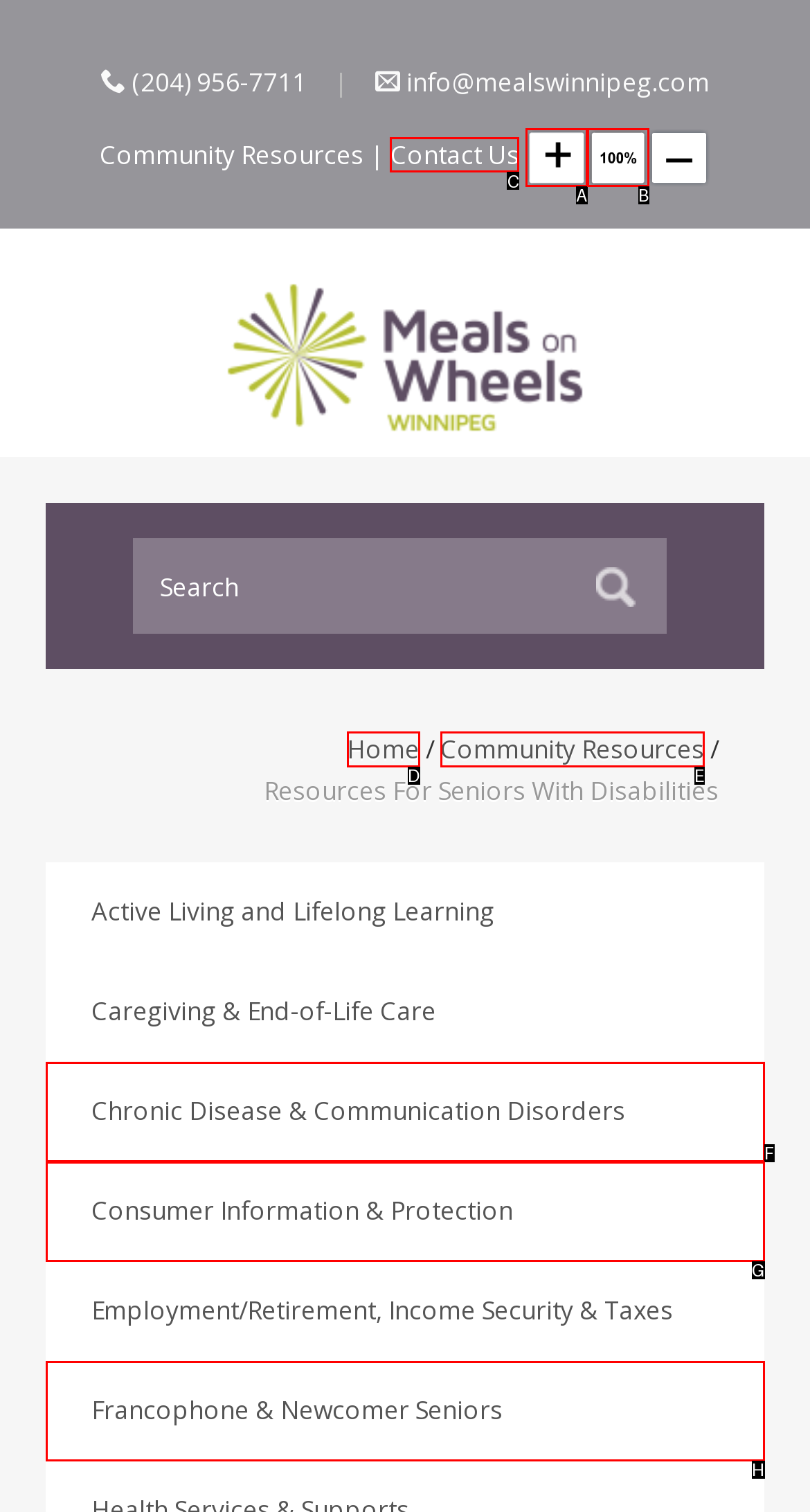Select the letter of the UI element you need to click on to fulfill this task: contact us. Write down the letter only.

C